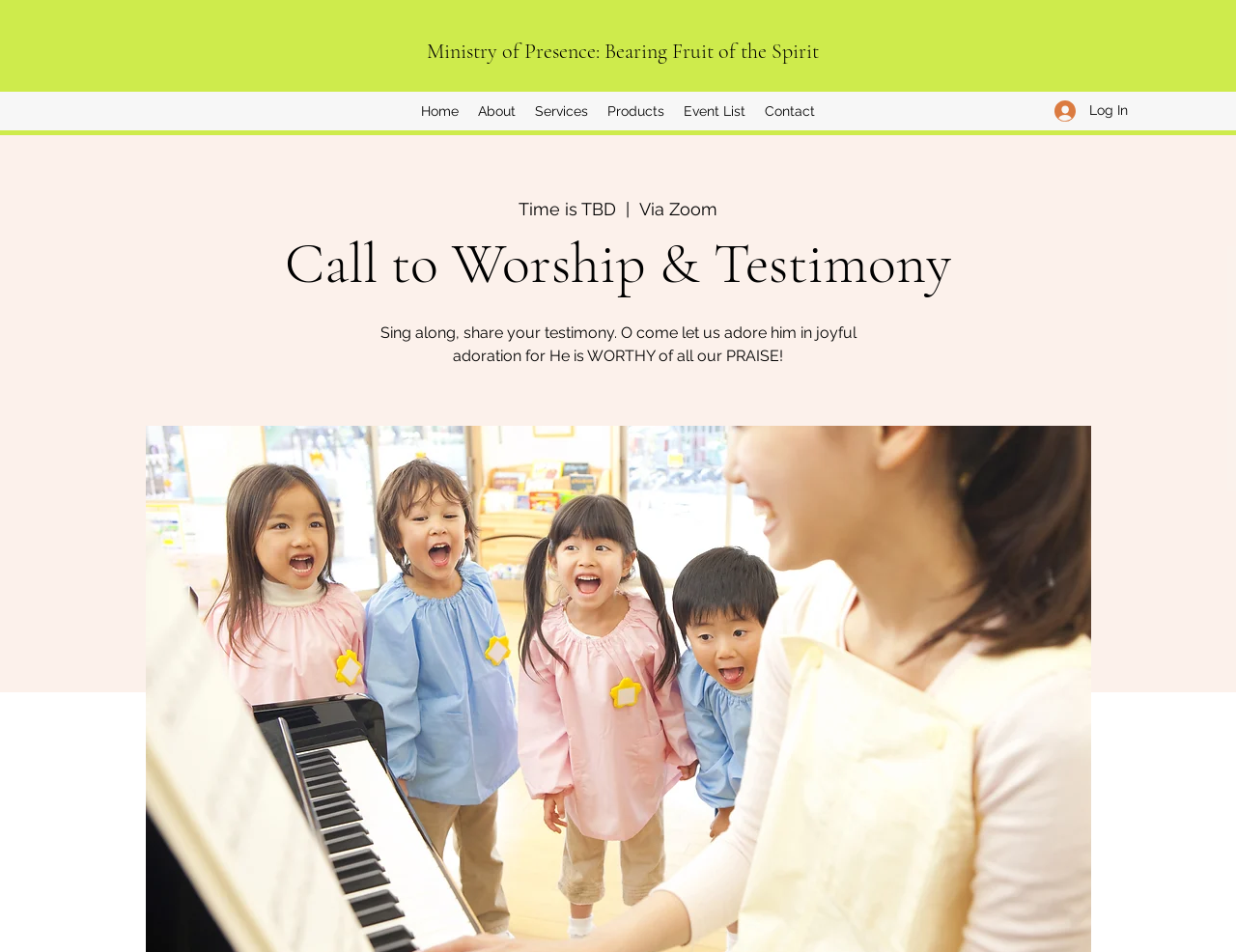Please determine the primary heading and provide its text.

Call to Worship & Testimony